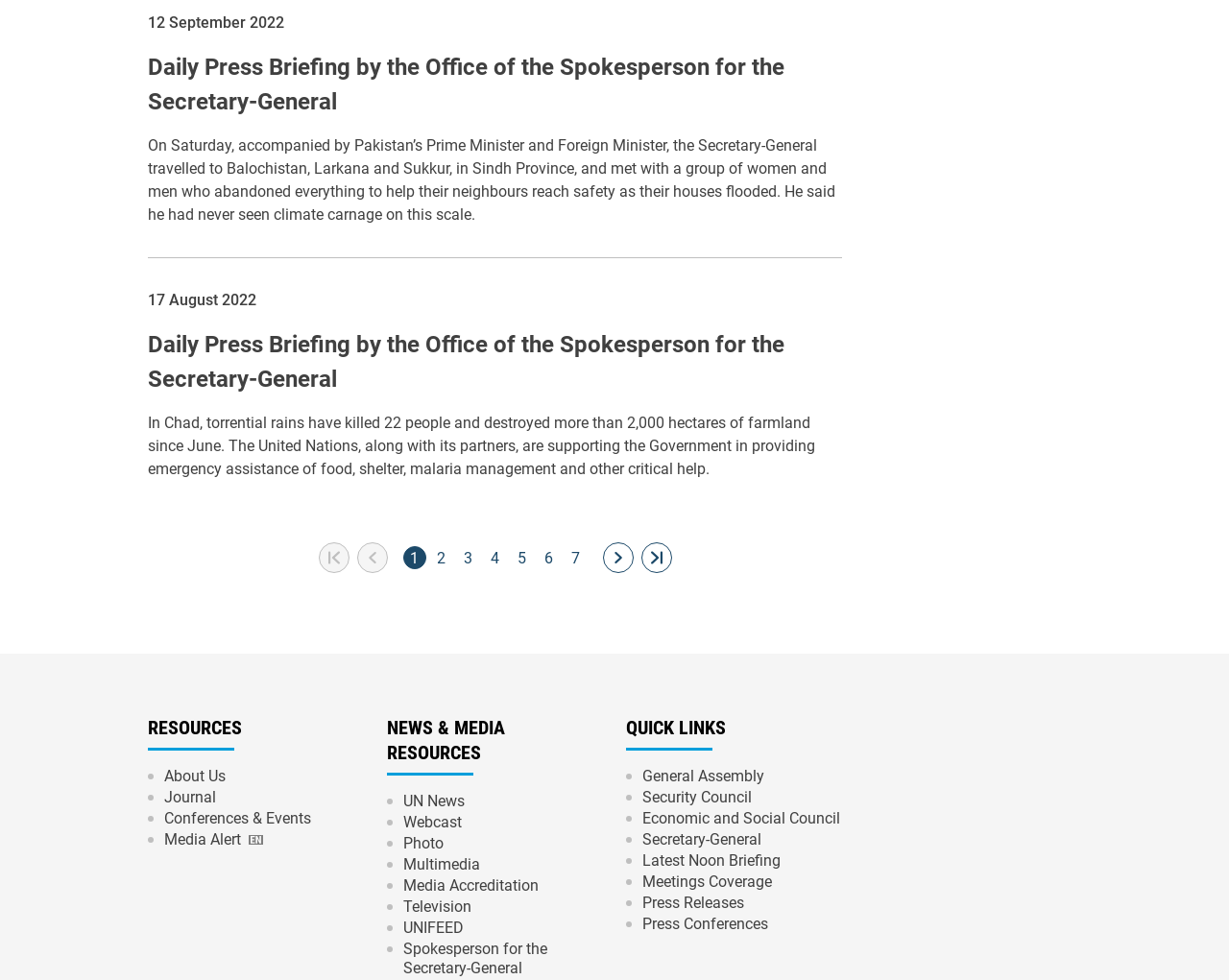Please determine the bounding box coordinates of the element to click in order to execute the following instruction: "Go to first page". The coordinates should be four float numbers between 0 and 1, specified as [left, top, right, bottom].

[0.259, 0.553, 0.284, 0.585]